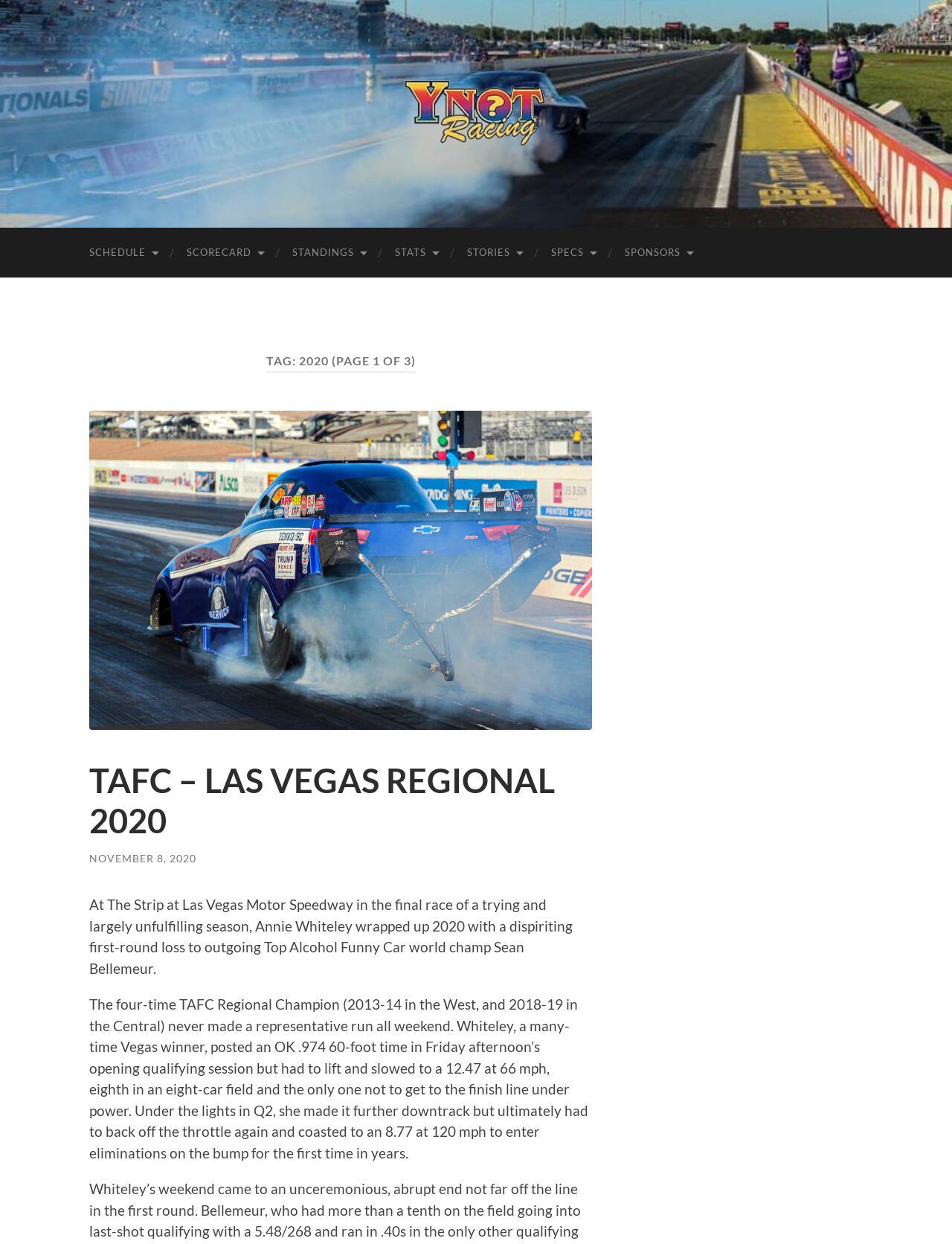Elaborate on the different components and information displayed on the webpage.

The webpage is about YNot Racing, specifically focusing on the 2020 season. At the top, there is a logo of YNot Racing, which is an image linked to the website's homepage. Below the logo, there are six navigation links: SCHEDULE, SCORECARD, STANDINGS, STATS, STORIES, and SPECS, followed by SPONSORS, all aligned horizontally.

Further down, there is a header section with a heading that reads "TAG: 2020 (PAGE 1 OF 3)". Below this header, there is a large figure that takes up most of the width of the page, containing a link. 

The main content of the page is about a specific racing event, TAFC – LAS VEGAS REGIONAL 2020. There is a heading with the event name, followed by a link to the event page. Below this, there is a link to the date of the event, November 8, 2020. 

The page then features two paragraphs of text describing the event, specifically Annie Whiteley's performance. The text is quite detailed, mentioning her qualifying times and results.